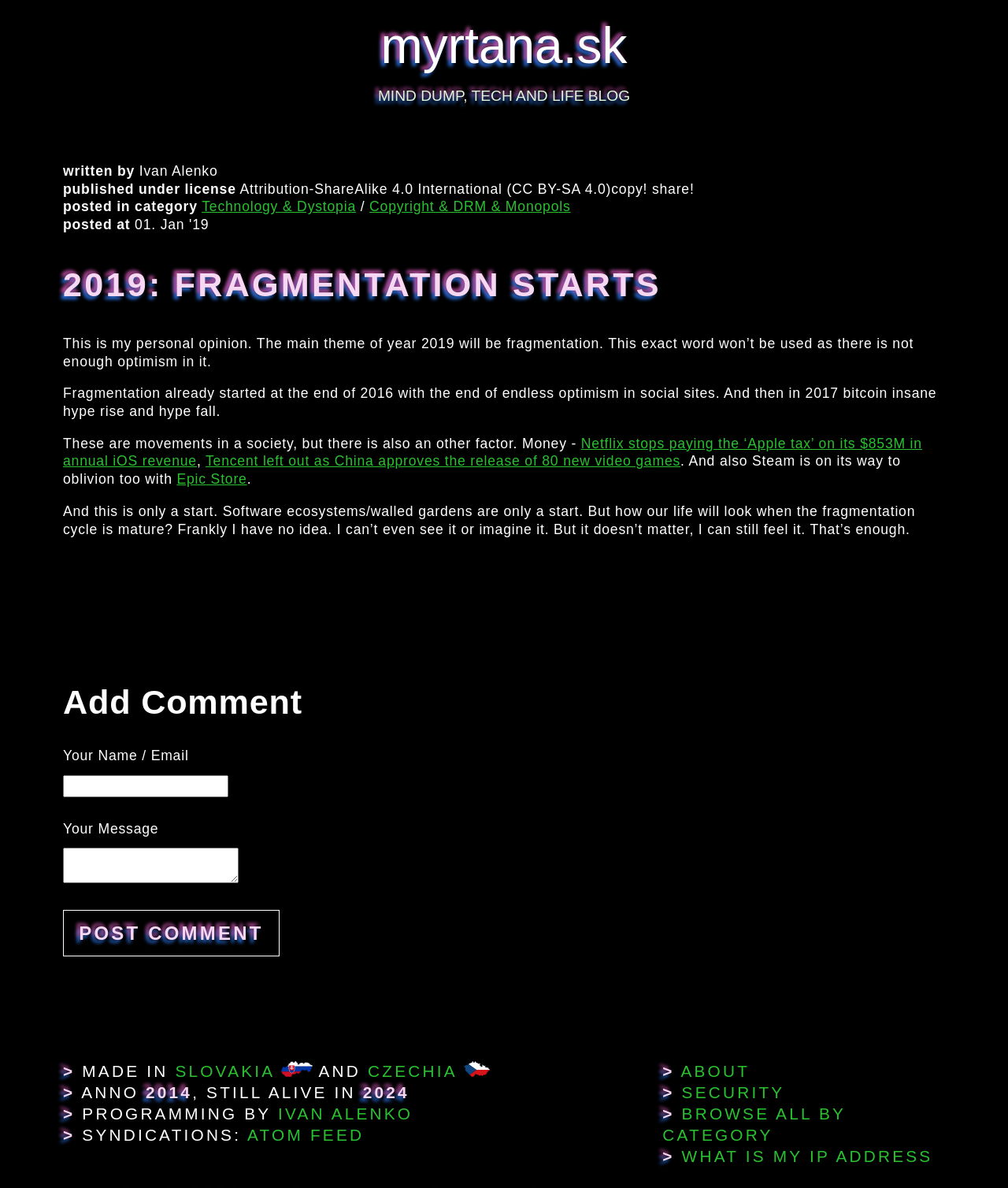With reference to the image, please provide a detailed answer to the following question: Who is the author of the article?

I found the answer by looking at the StaticText element with the text 'written by' and the adjacent StaticText element with the text 'Ivan Alenko', which indicates that Ivan Alenko is the author of the article.